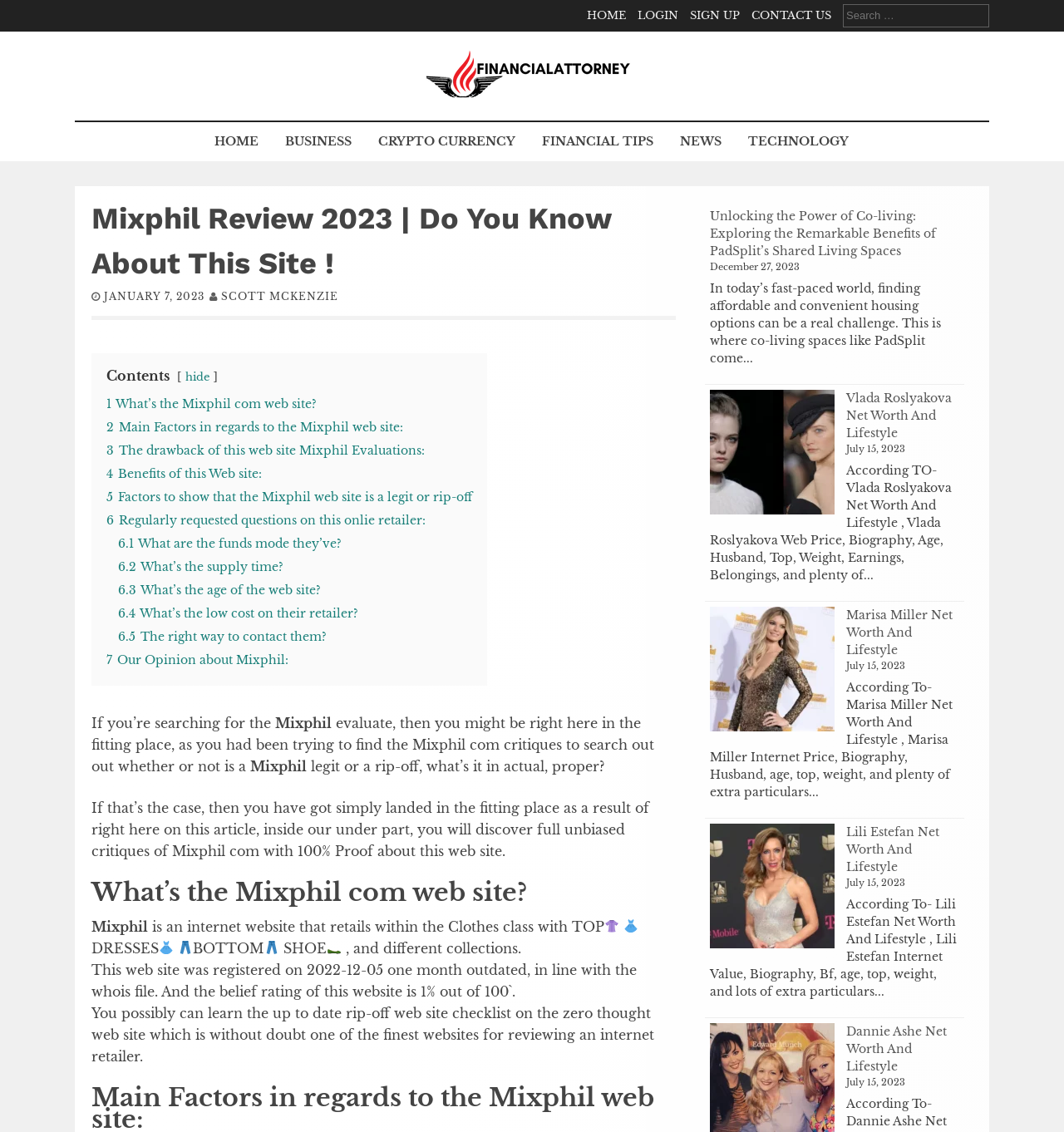Identify the bounding box coordinates of the element that should be clicked to fulfill this task: "Learn about the author Scott McKenzie". The coordinates should be provided as four float numbers between 0 and 1, i.e., [left, top, right, bottom].

[0.208, 0.256, 0.318, 0.267]